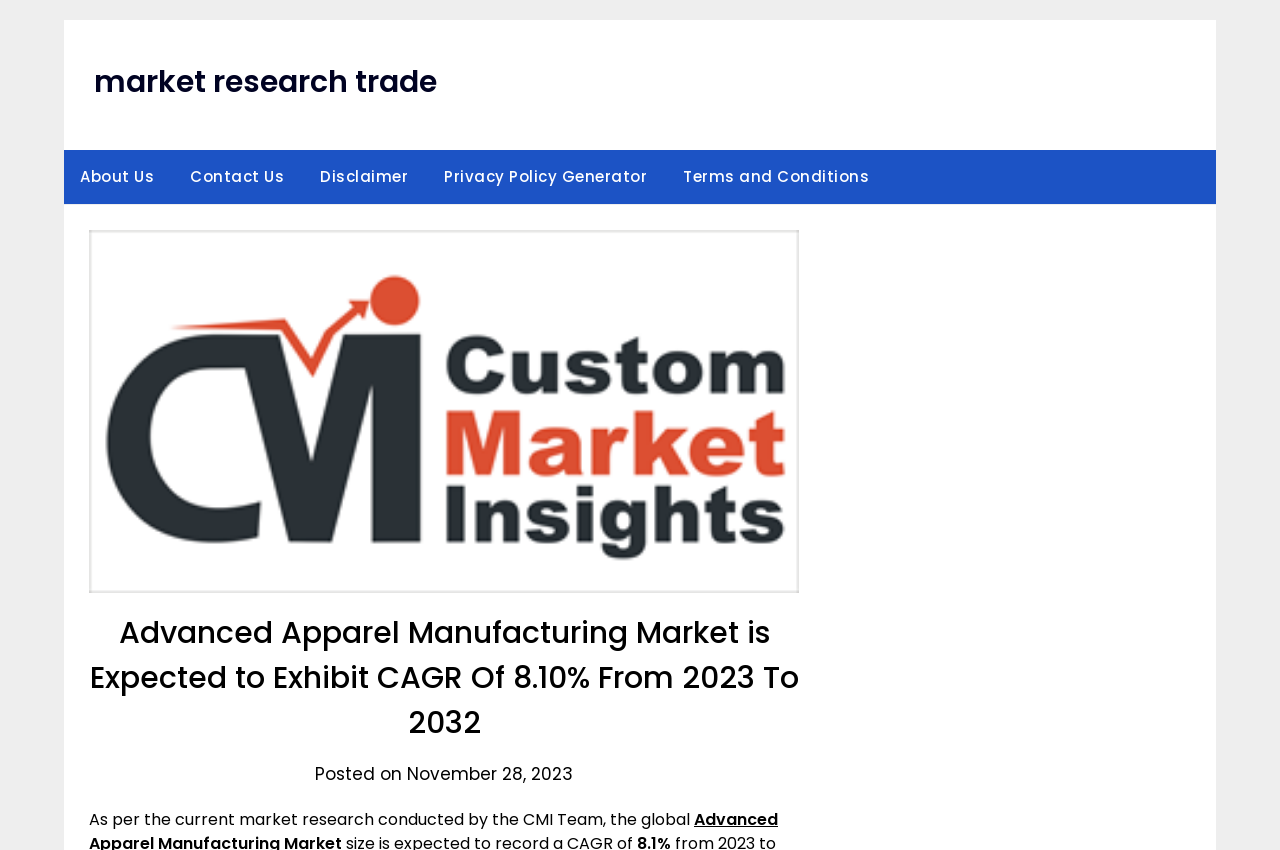Use a single word or phrase to respond to the question:
What is the name of the image on the webpage?

Custom Market Insights